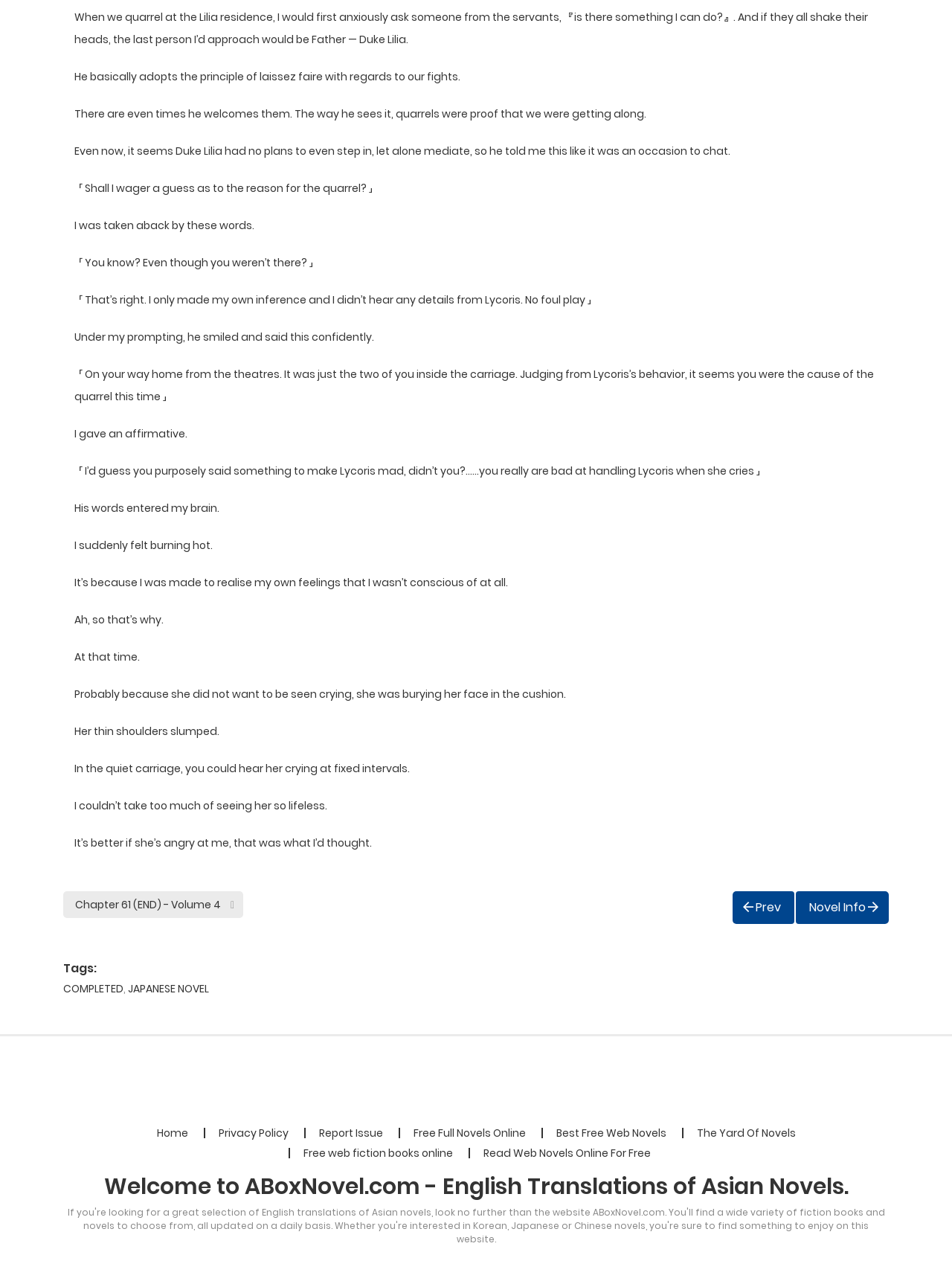How many links are there in the footer section?
Using the image, provide a detailed and thorough answer to the question.

I counted the number of links in the footer section, starting from 'Home' to 'Free web fiction books online', and found a total of 9 links.